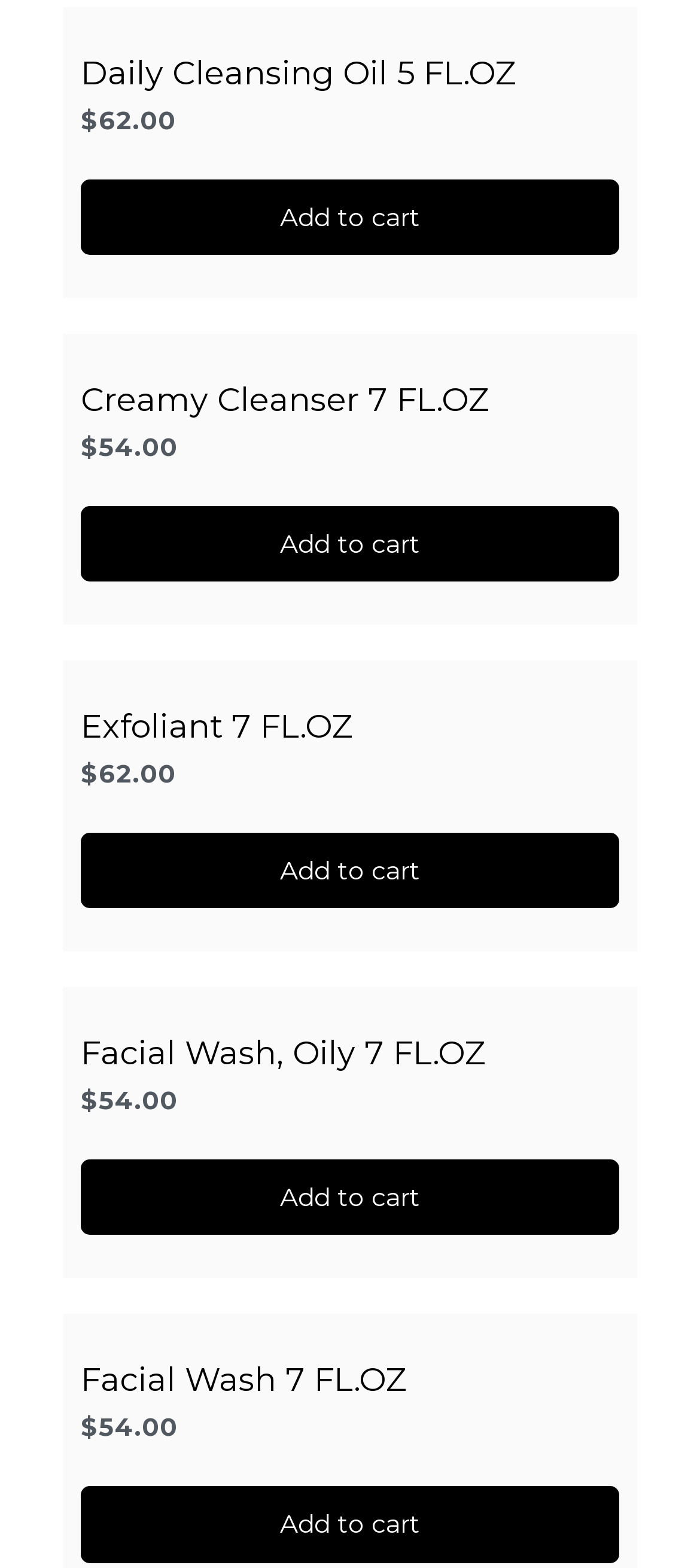How many products are listed on this page?
Utilize the image to construct a detailed and well-explained answer.

I counted the number of links with product names, such as 'Daily Cleansing Oil 5 FL.OZ', 'Creamy Cleanser 7 FL.OZ', and so on, and found that there are 5 products listed on this page.